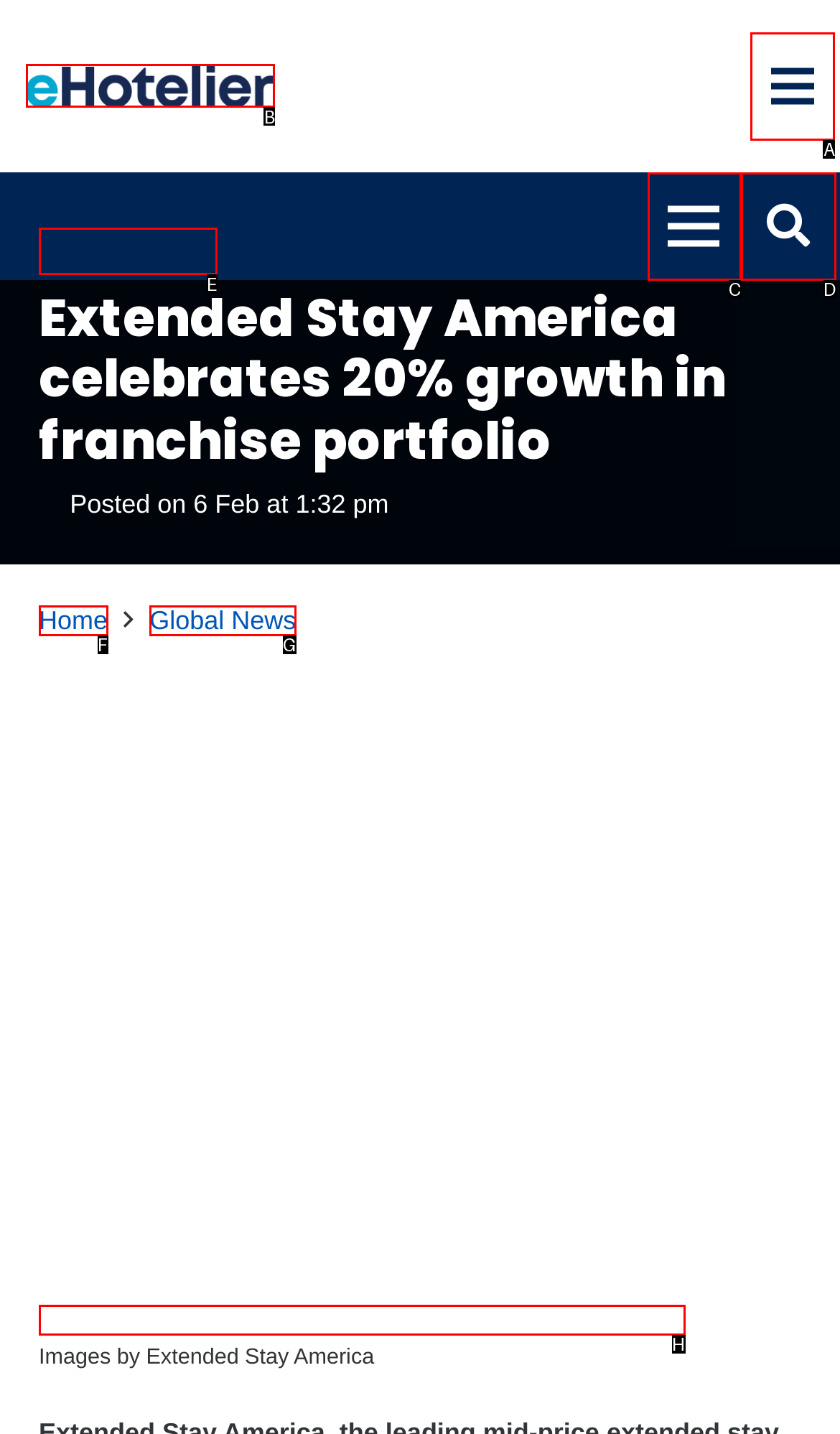Select the letter of the UI element that matches this task: Click the eHotelier logo
Provide the answer as the letter of the correct choice.

B